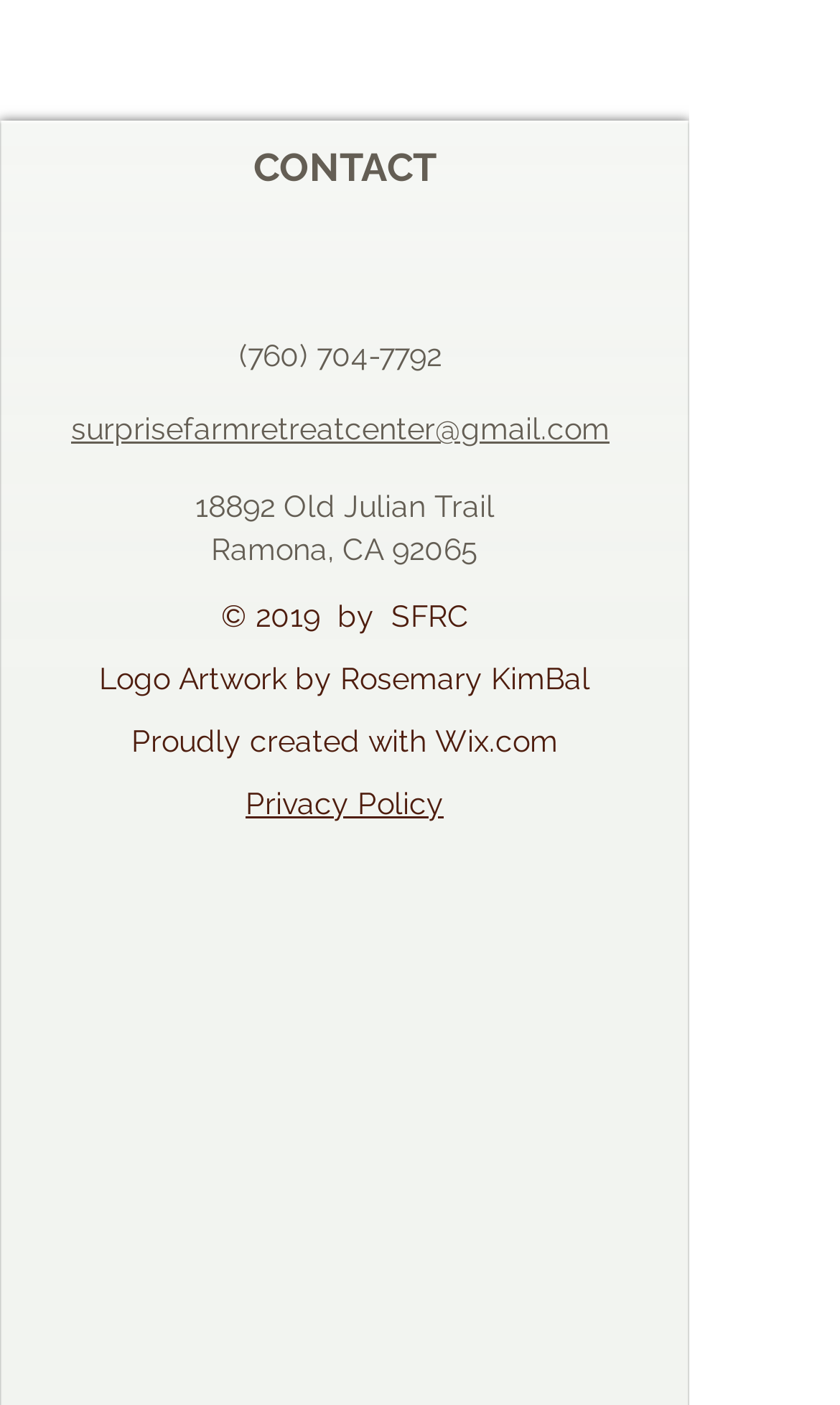What is the year of the copyright?
Answer the question with a thorough and detailed explanation.

I found the year of the copyright by looking at the StaticText element with the text '© 2019 by SFRC' which is located at the bottom section of the webpage, indicating it's a copyright information.